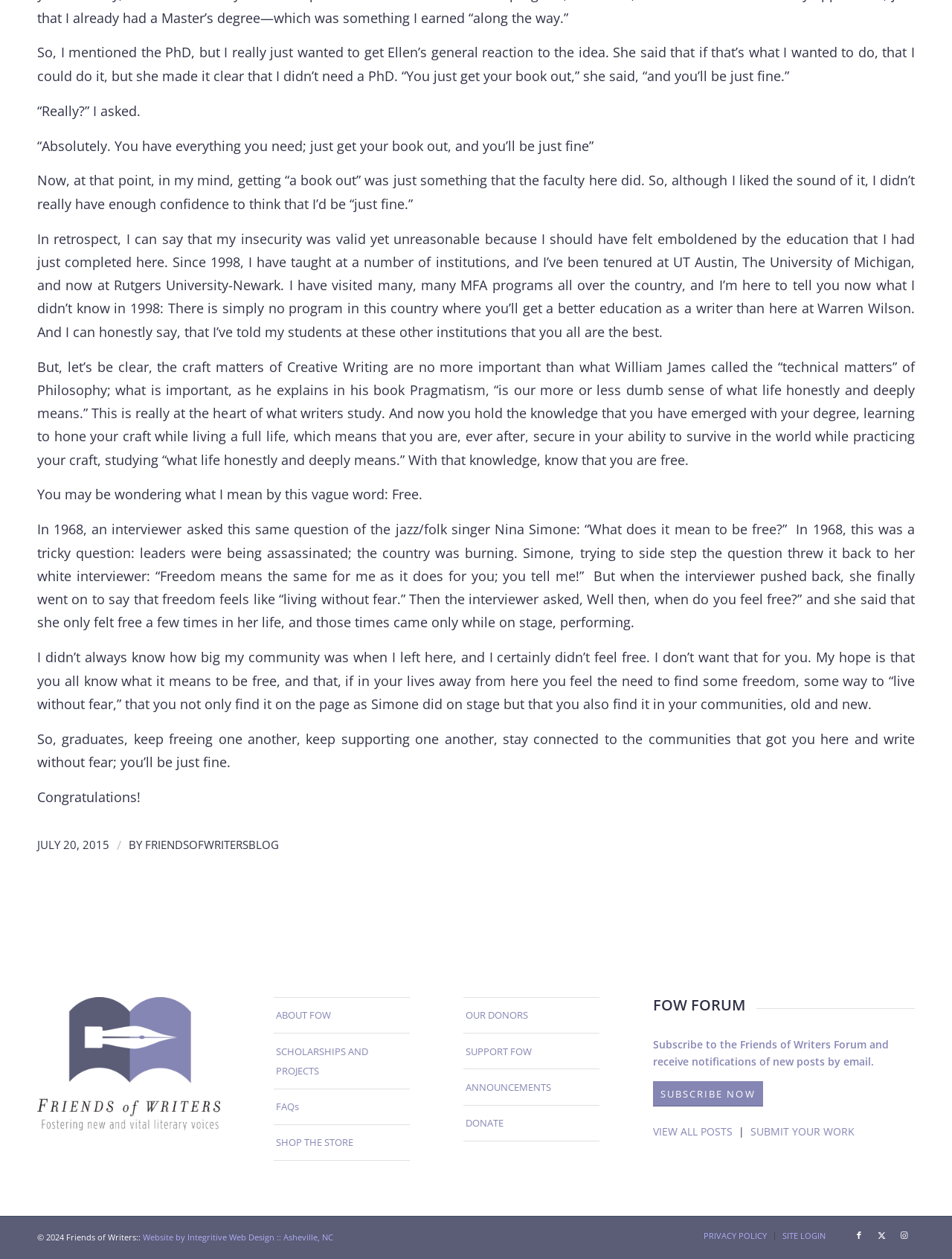Locate the bounding box coordinates of the clickable element to fulfill the following instruction: "View all posts". Provide the coordinates as four float numbers between 0 and 1 in the format [left, top, right, bottom].

[0.686, 0.893, 0.769, 0.904]